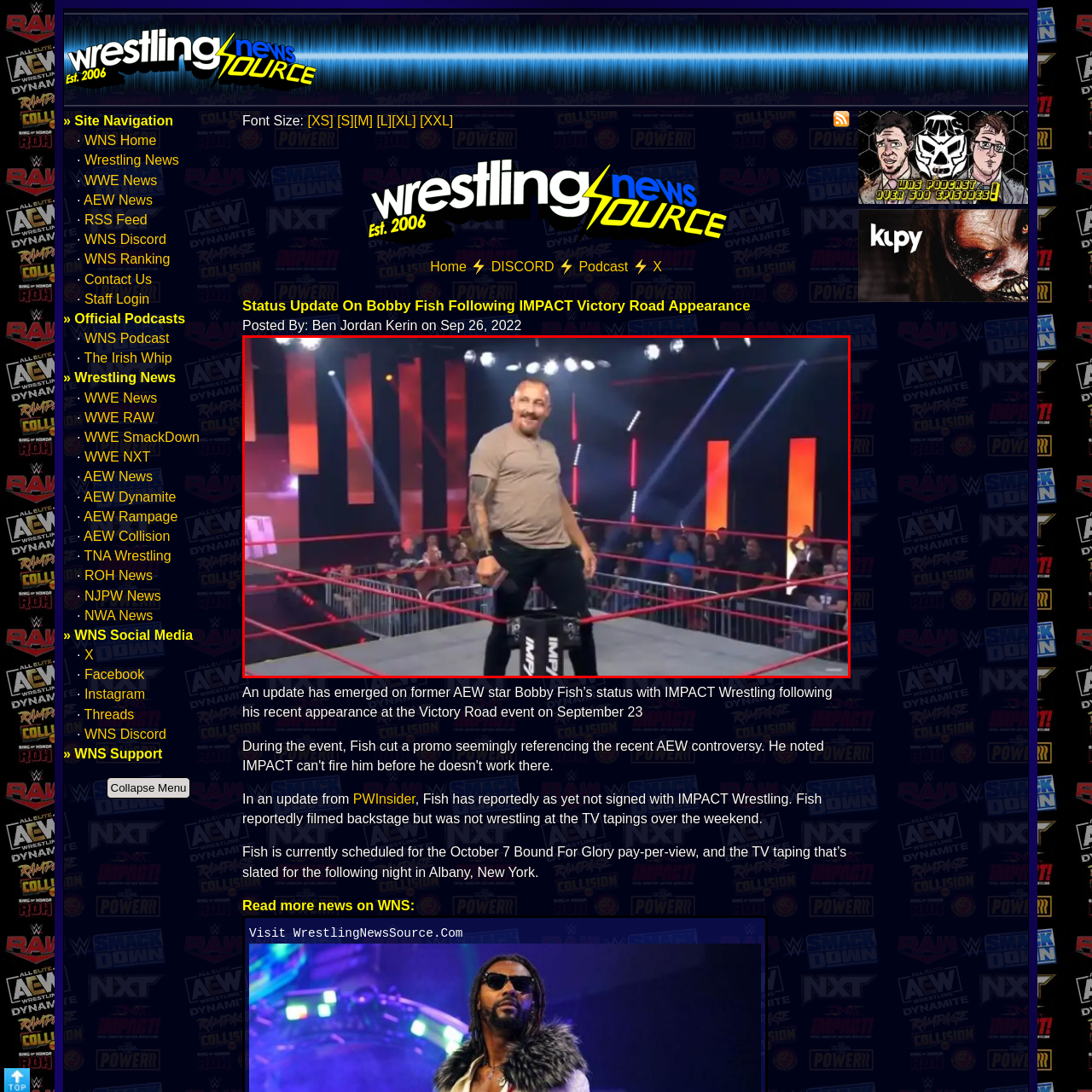Thoroughly describe the contents of the picture within the red frame.

The image showcases a wrestler, likely Bobby Fish, standing confidently atop the ring post during an IMPACT Wrestling event. Dressed in a casual gray shirt and black pants, he adopts a charismatic pose, clearly enjoying the audience's support. The backdrop is vibrant, featuring red and orange lighting that enhances the electrifying atmosphere of the wrestling arena, where fans can be seen enthusiastically cheering in the stands. This moment likely follows his recent appearance at the Victory Road event, highlighting his presence and personality within the wrestling community.